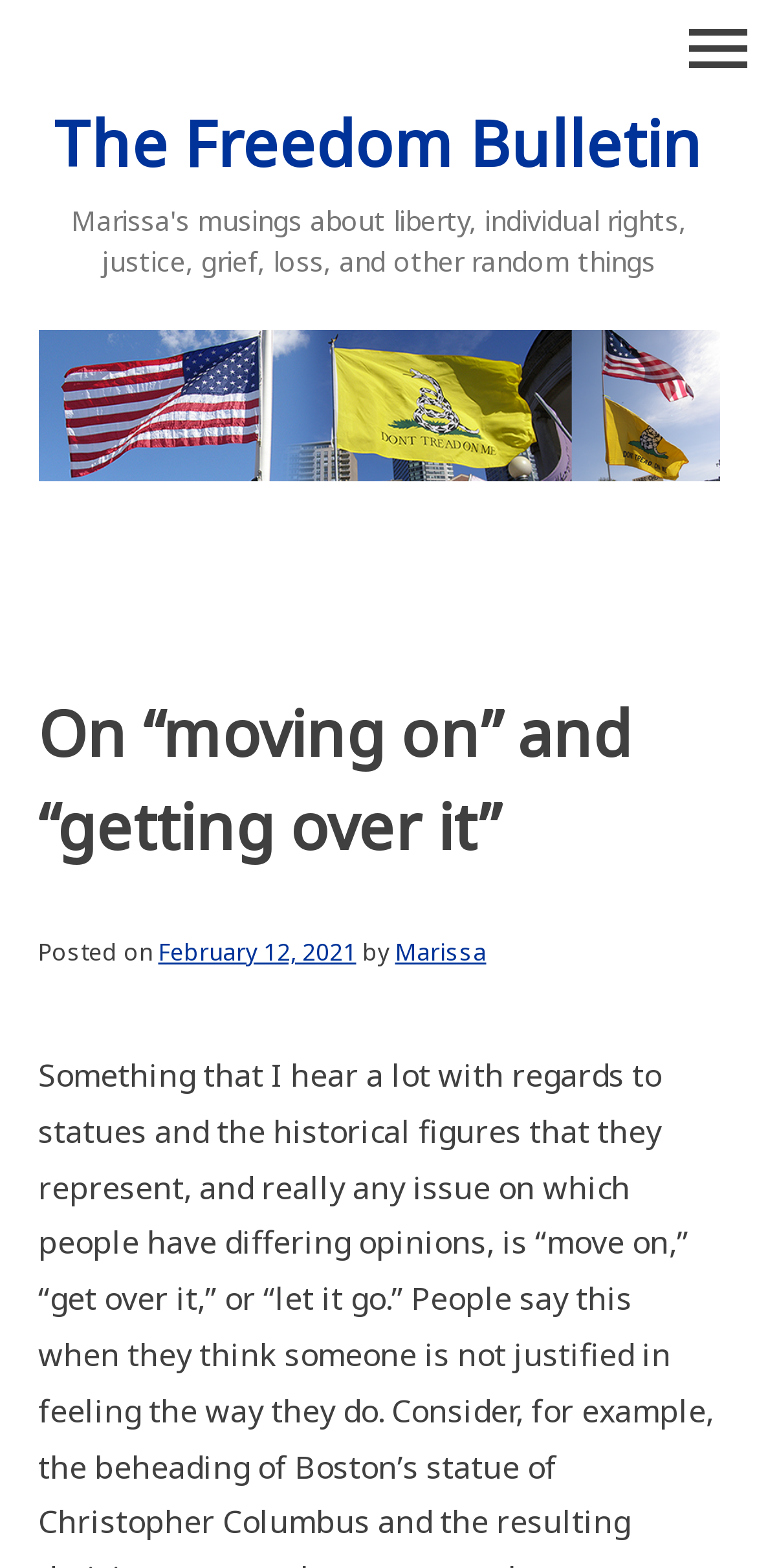Detail the various sections and features of the webpage.

The webpage is titled "On “moving on” and “getting over it” – The Freedom Bulletin". At the top left, there is a link to "The Freedom Bulletin". On the top right, there is a button labeled "menu" that is not expanded. 

Below the top section, there is a header area that spans most of the width of the page. Within this header, there is a heading that matches the title of the webpage, "On “moving on” and “getting over it”". Below the heading, there are three lines of text. The first line says "Posted on", followed by a link to the date "February 12, 2021", which also contains a time element. The third line starts with the word "by" and is followed by a link to the author's name, "Marissa".